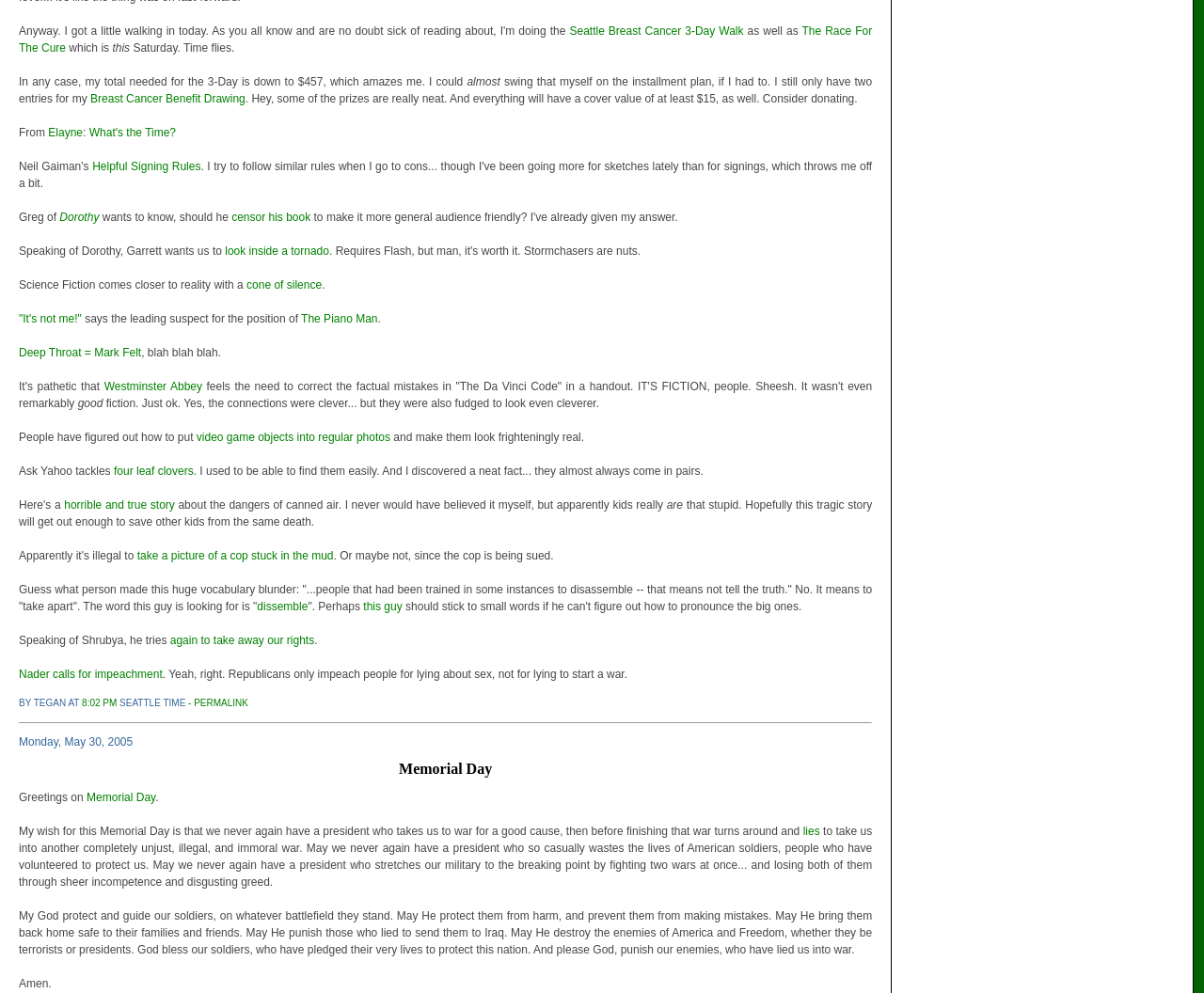From the element description: "Elayne", extract the bounding box coordinates of the UI element. The coordinates should be expressed as four float numbers between 0 and 1, in the order [left, top, right, bottom].

[0.04, 0.127, 0.069, 0.14]